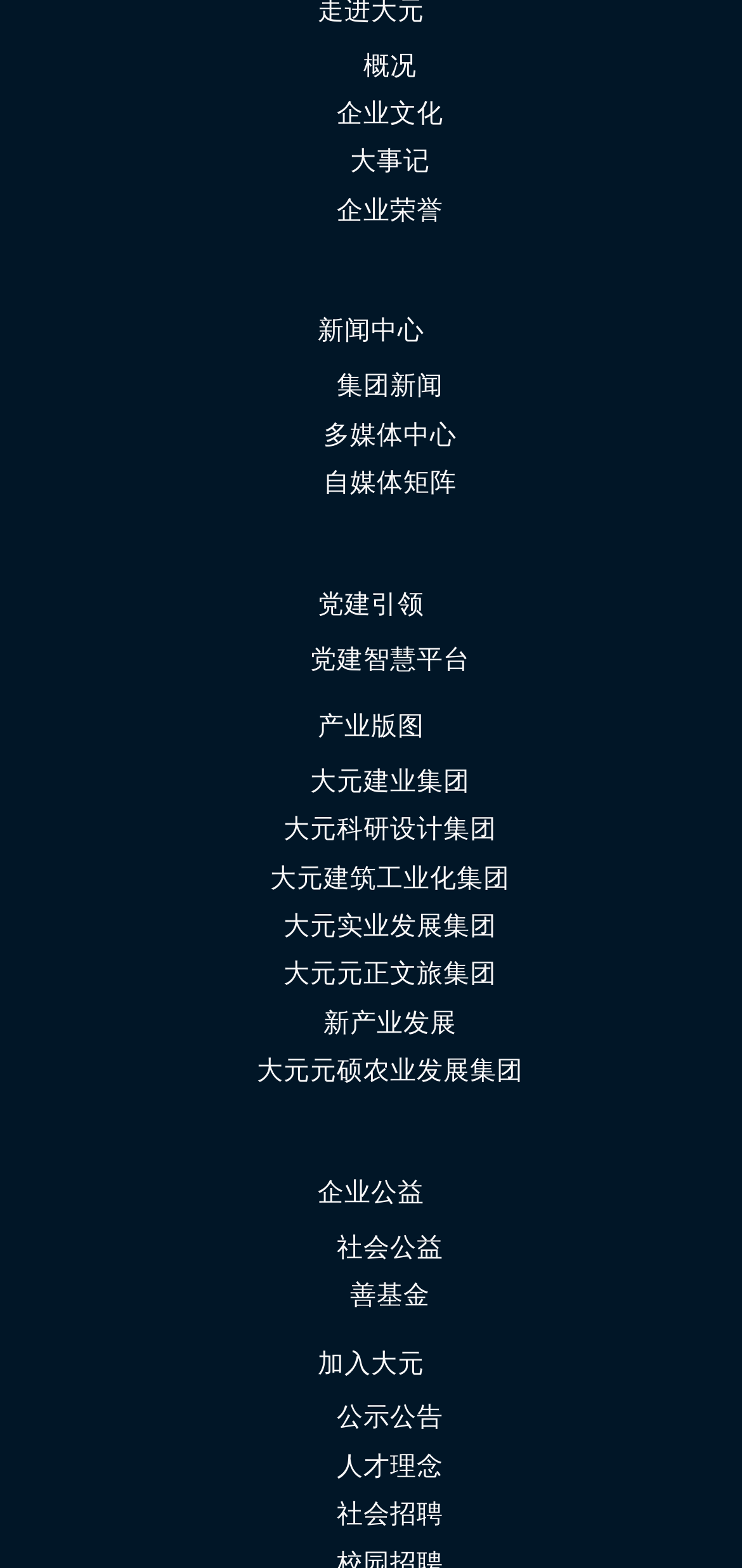Specify the bounding box coordinates of the area to click in order to follow the given instruction: "Learn about social welfare."

[0.454, 0.785, 0.597, 0.804]